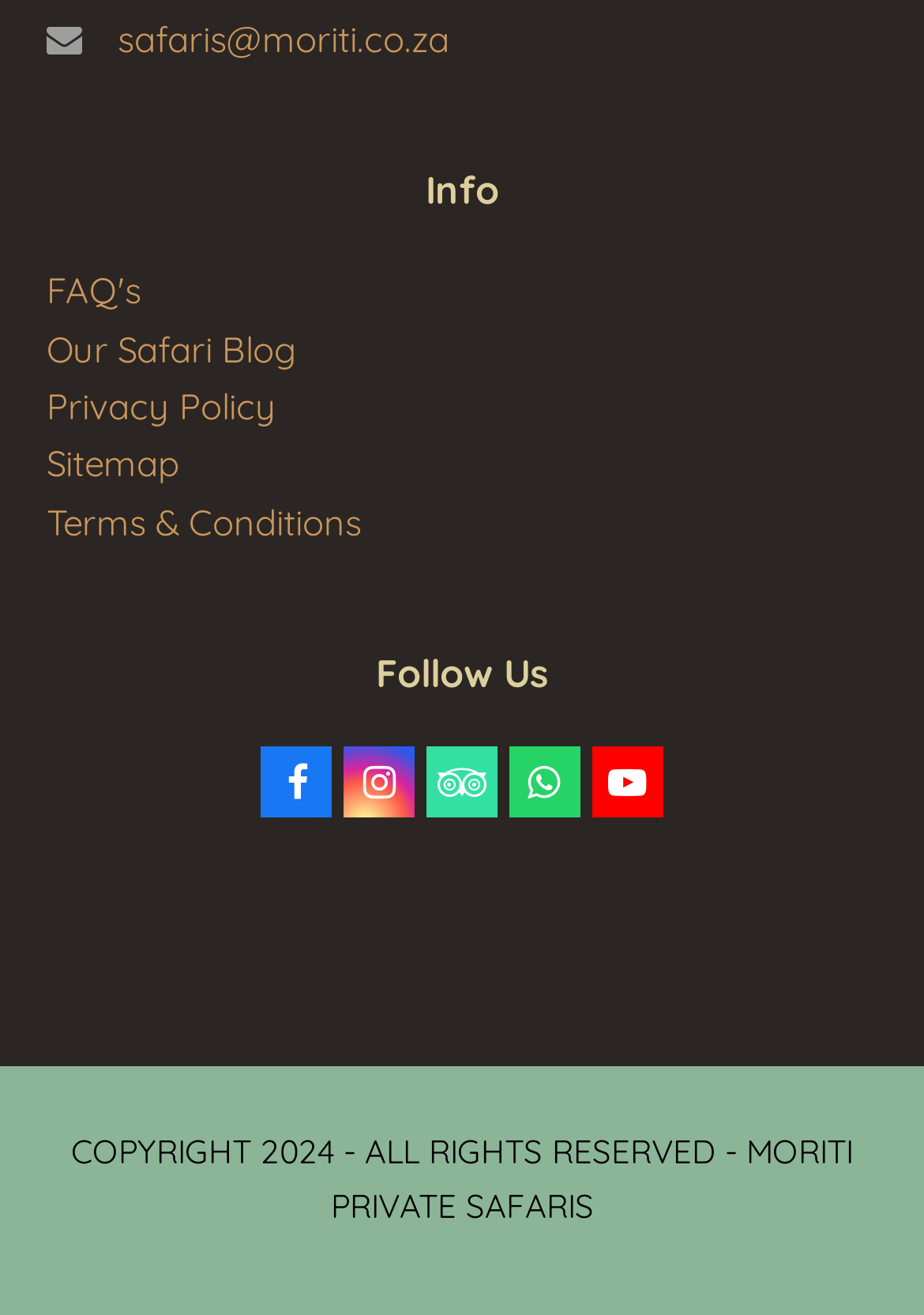Given the content of the image, can you provide a detailed answer to the question?
How many links are there in the main menu?

The main menu is located at the top of the webpage and contains five links: FAQ's, Our Safari Blog, Privacy Policy, Sitemap, and Terms & Conditions. These links are arranged vertically and have distinct text.